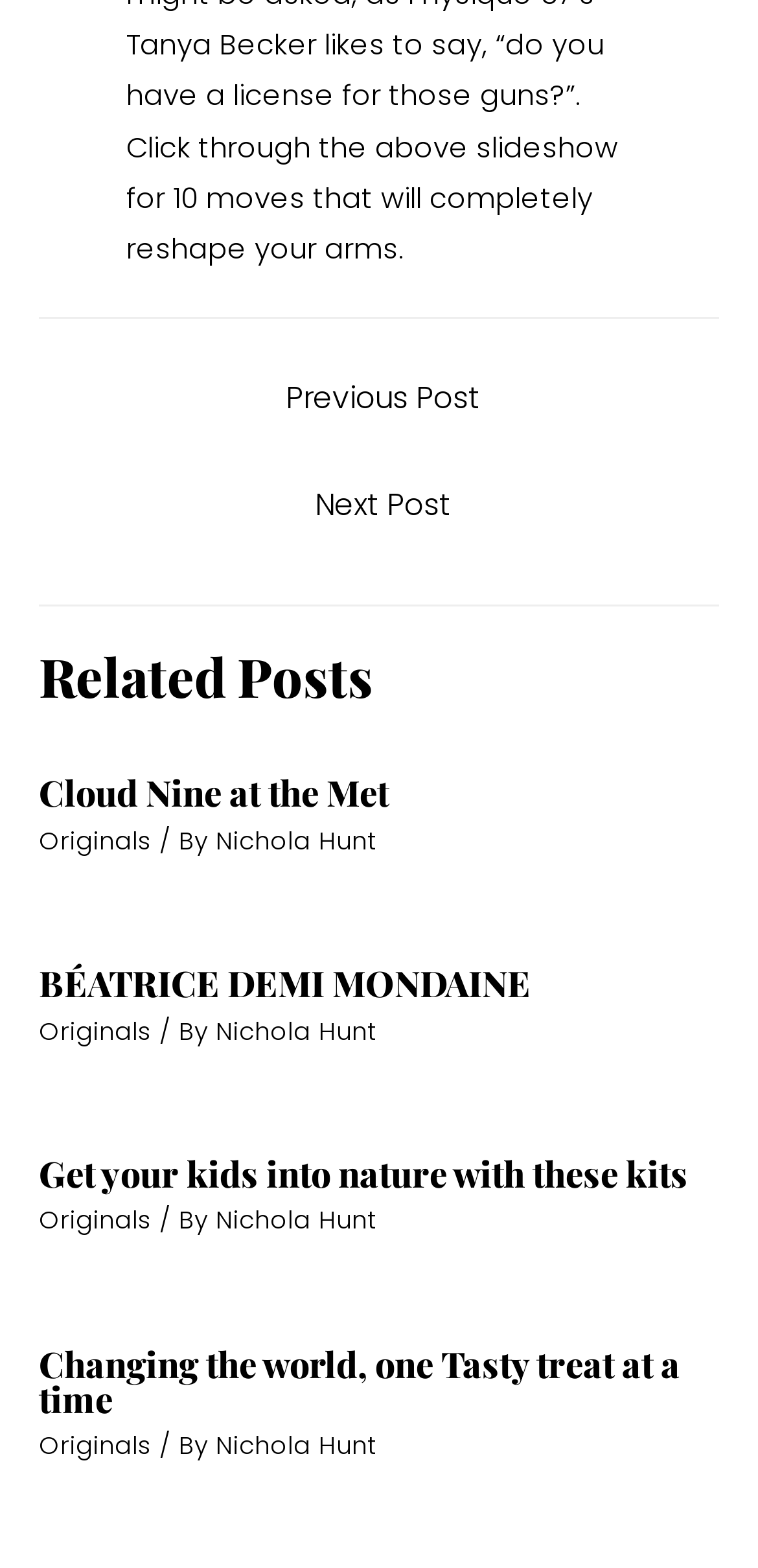What type of content is presented in the articles?
Use the image to give a comprehensive and detailed response to the question.

The articles on the webpage appear to be blog posts, each with a heading, a link to the original post, and an author's name, suggesting that the webpage is a blog or a collection of articles.